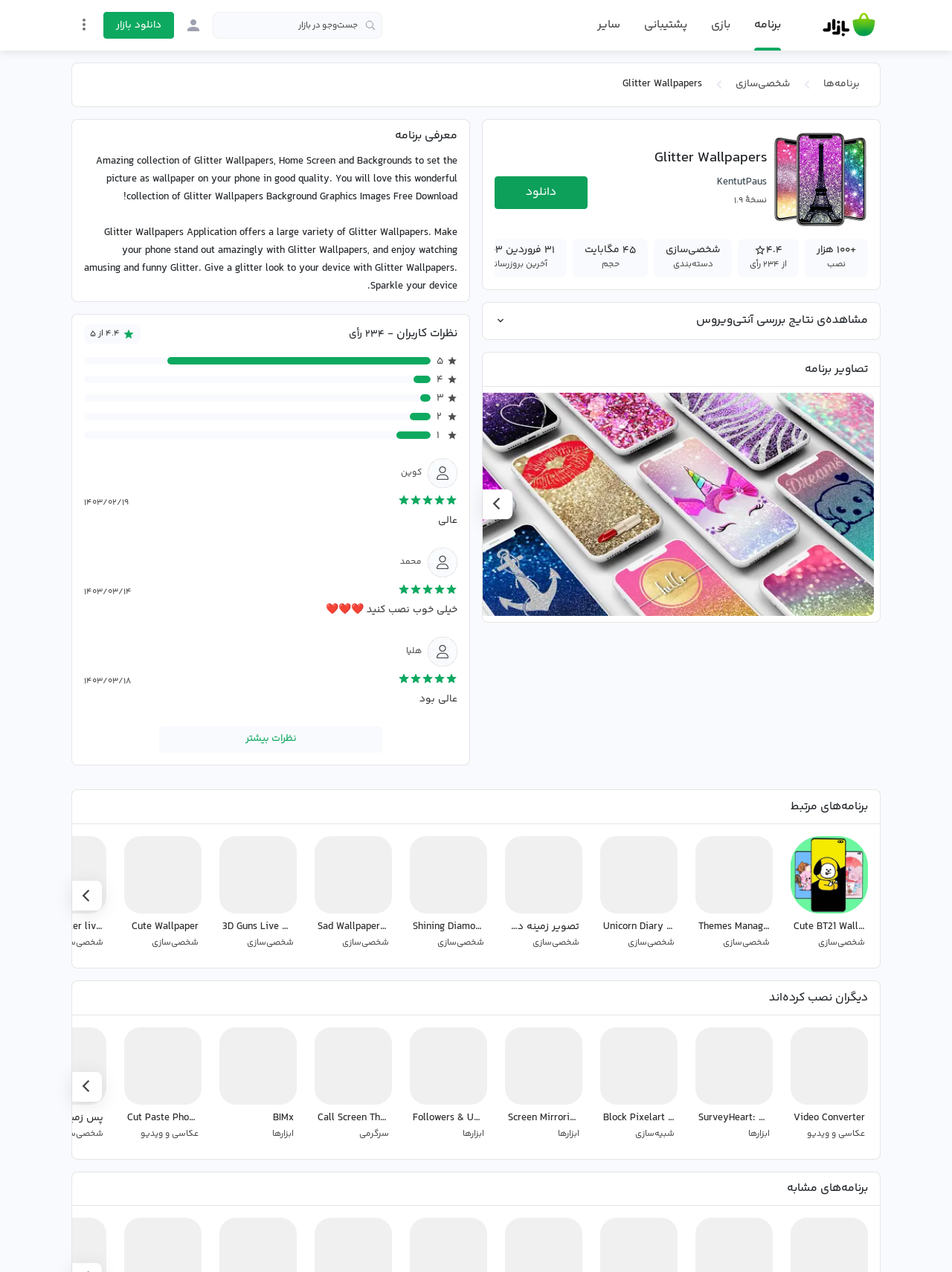Please find the bounding box coordinates of the element's region to be clicked to carry out this instruction: "Rate the app".

[0.858, 0.19, 0.899, 0.203]